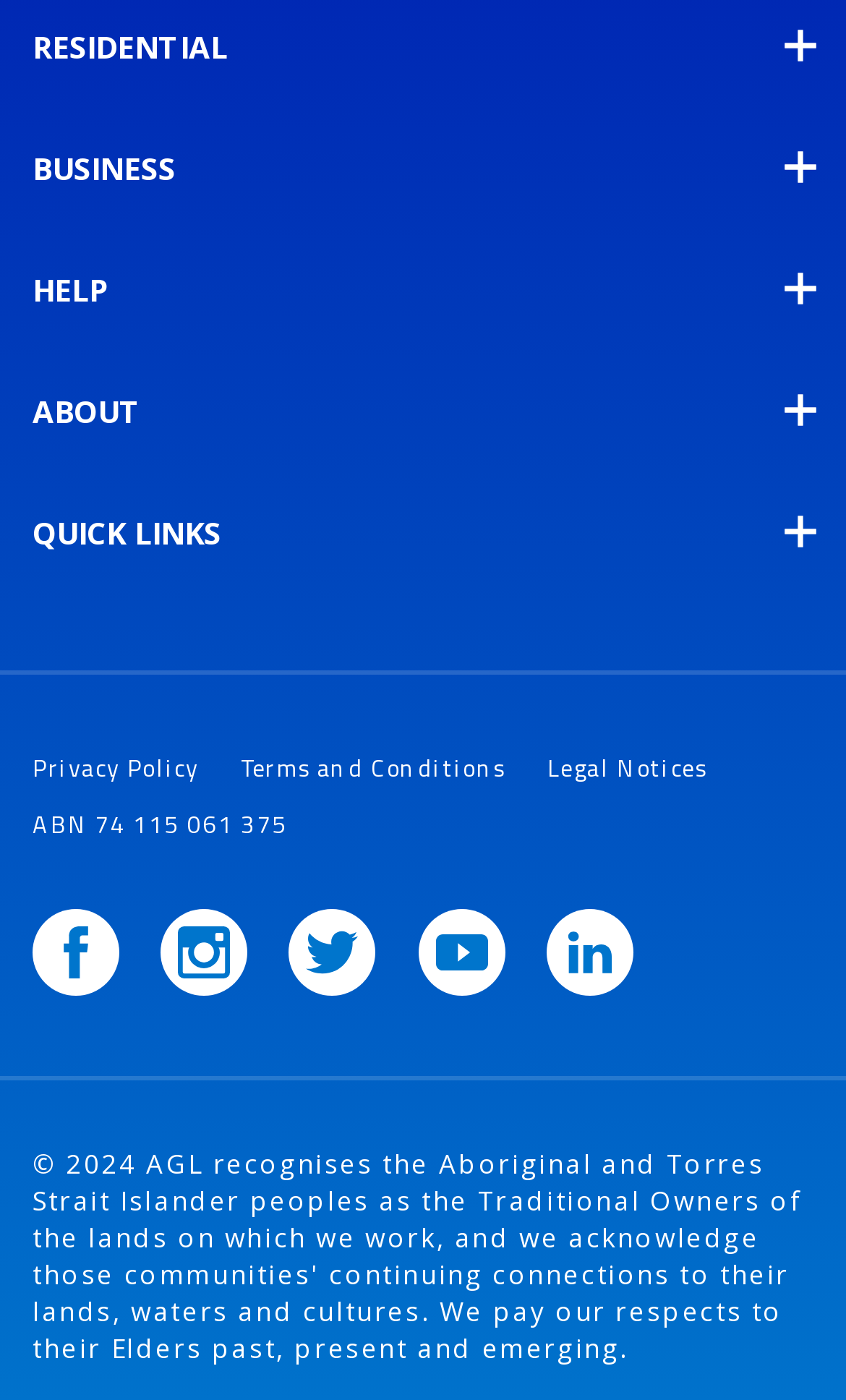How many image elements are there on the webpage?
Please answer the question with as much detail and depth as you can.

I counted the number of image elements on the webpage, which are located next to the text elements 'RESIDENTIAL', 'BUSINESS', 'HELP', 'ABOUT', 'QUICK LINKS', and in the 'key links' section, totaling 6 image elements.